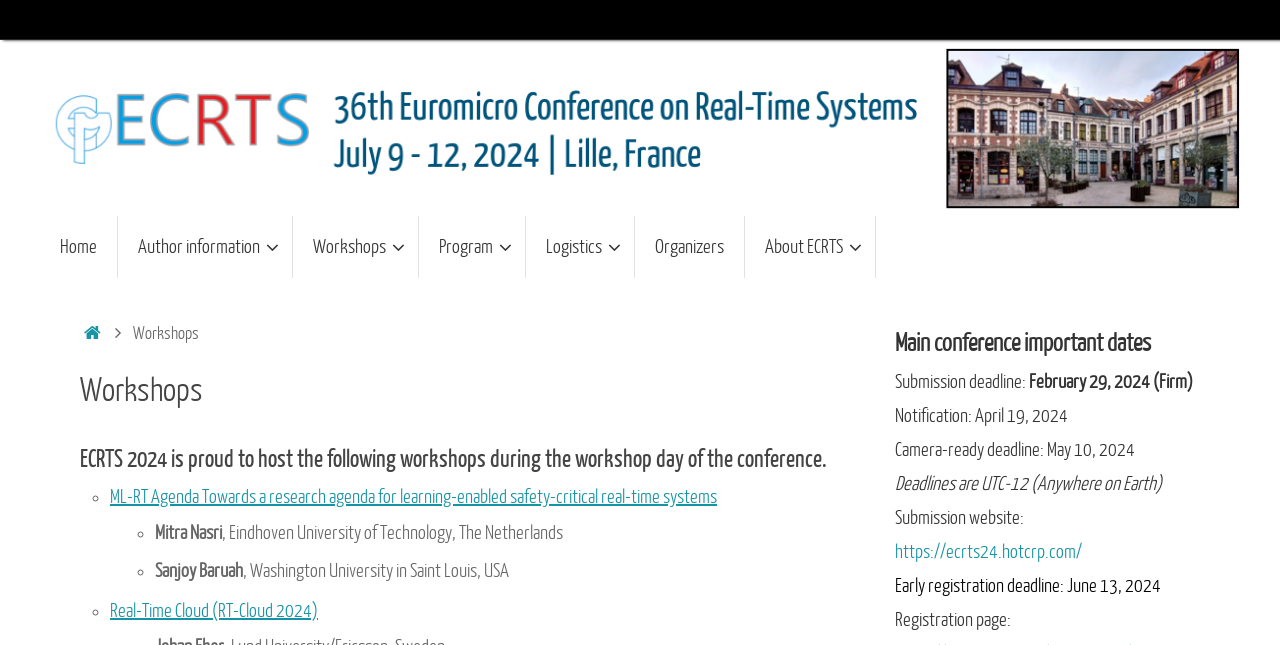Identify the bounding box coordinates of the area you need to click to perform the following instruction: "Click on the 'Home' link".

[0.031, 0.335, 0.092, 0.431]